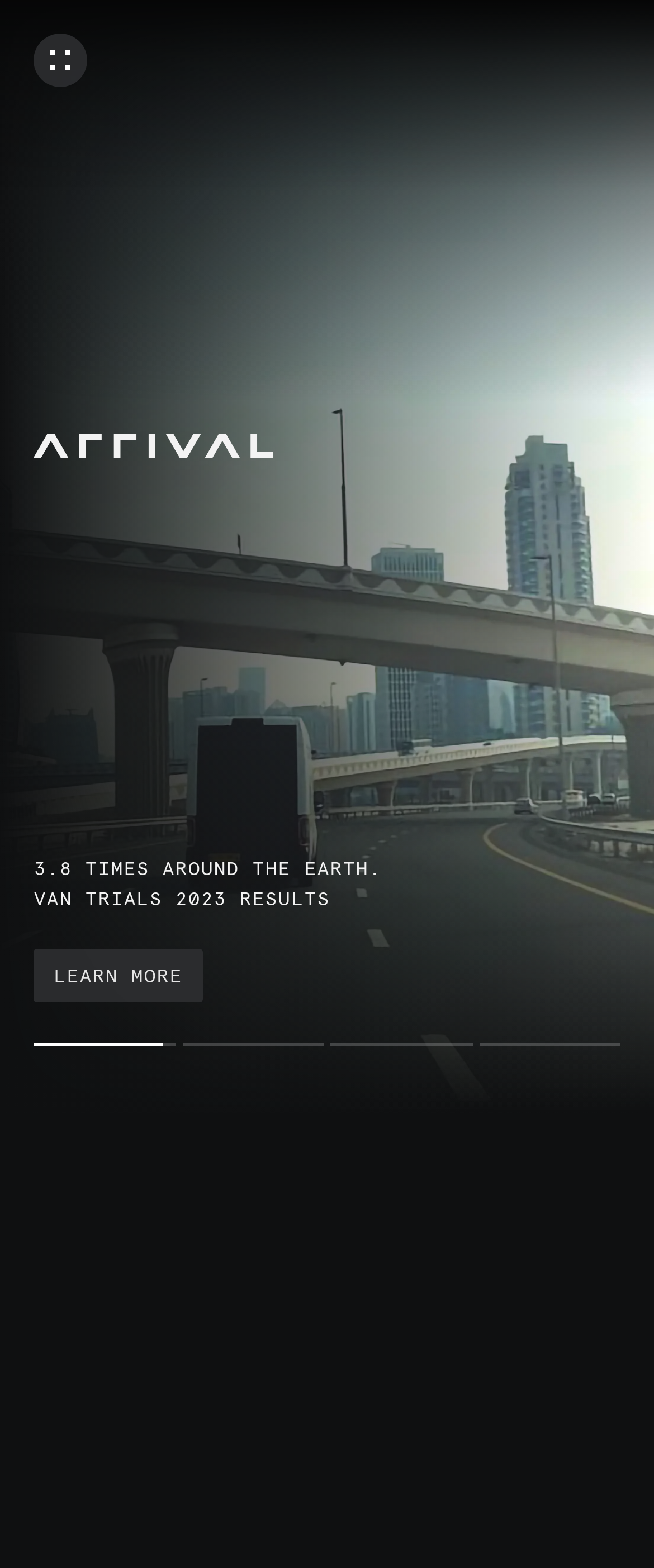What is the logo above the menu button?
Using the visual information, reply with a single word or short phrase.

Image